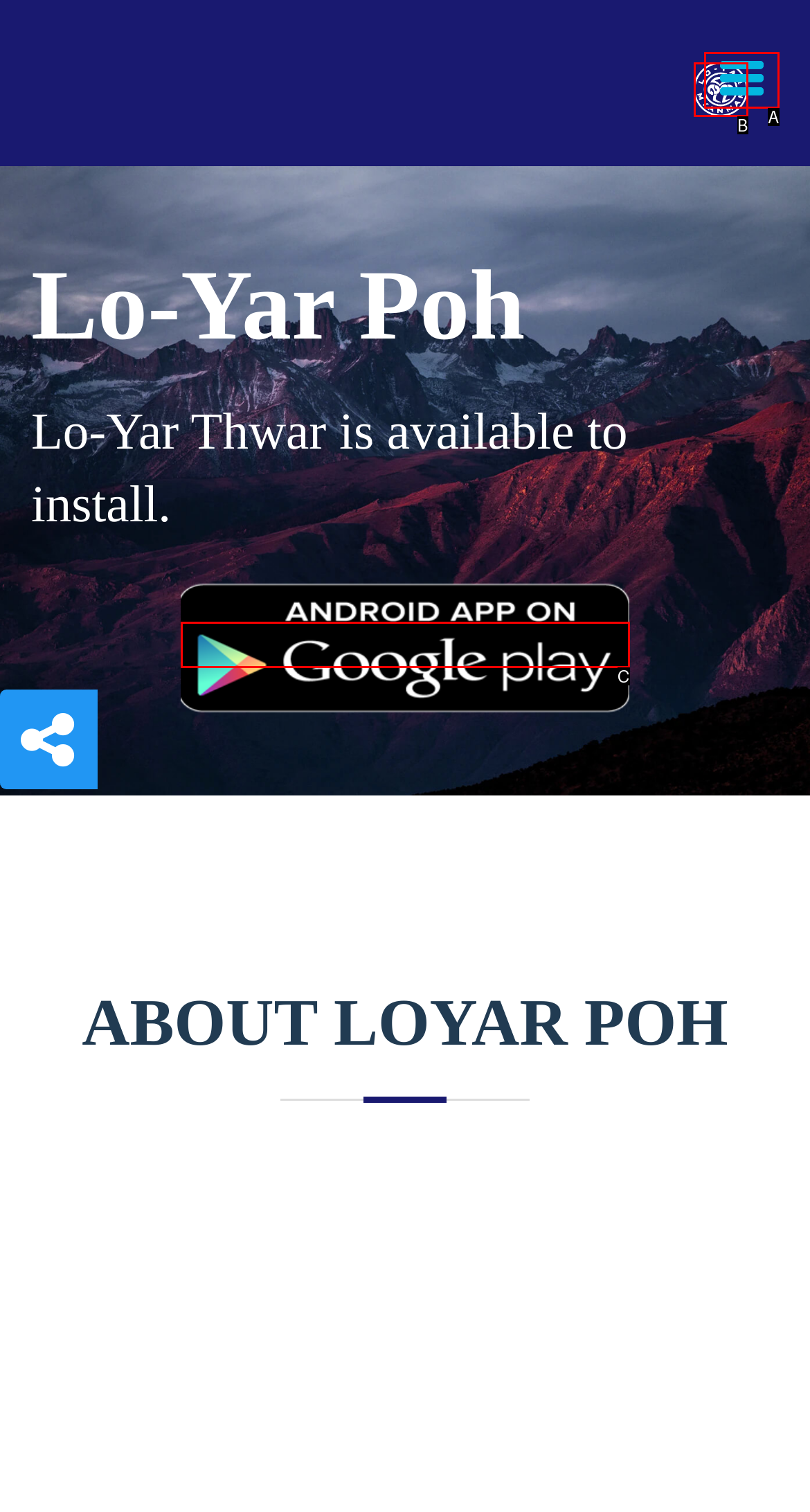Determine the UI element that matches the description: alt="spinner"
Answer with the letter from the given choices.

C